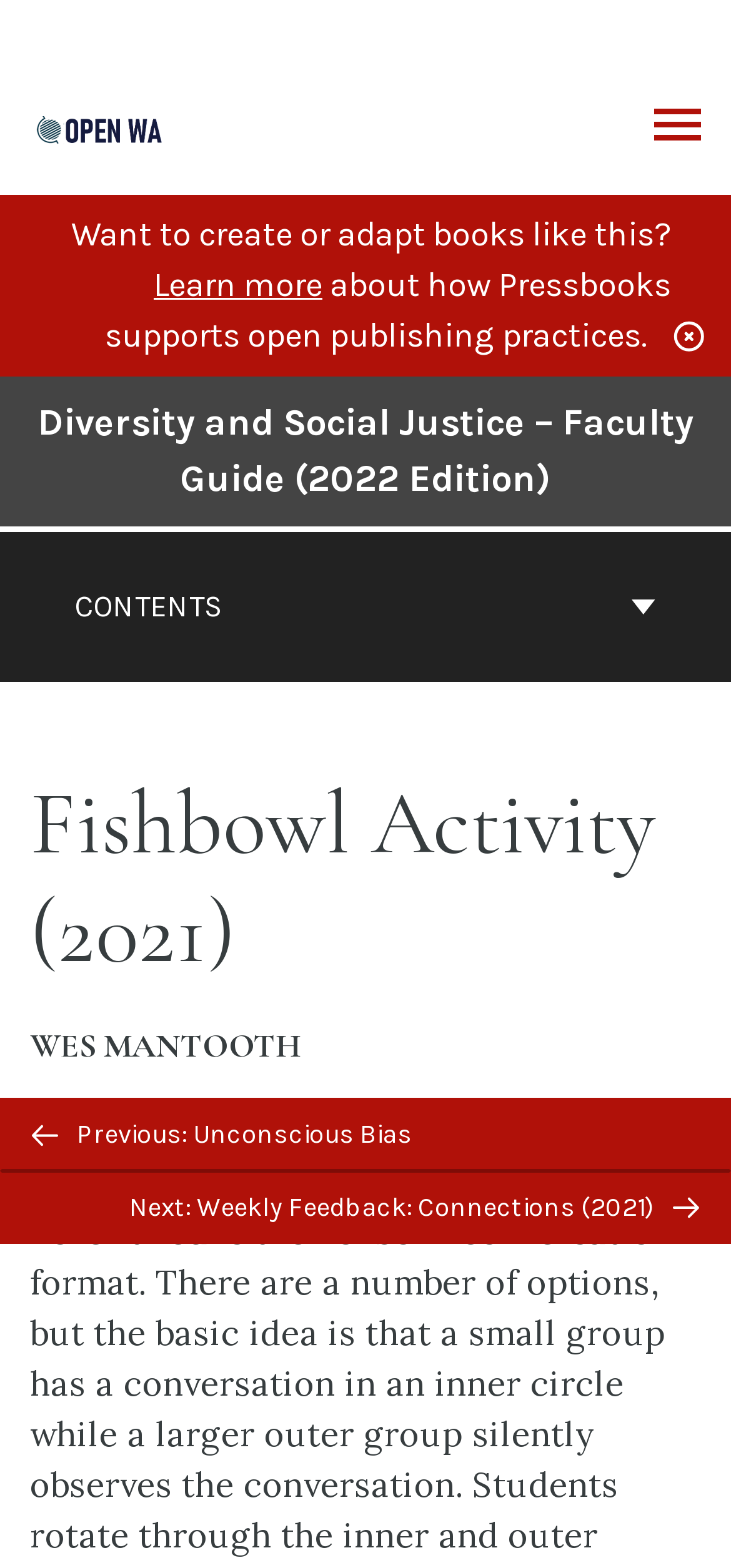Using the provided description: "Toggle Menu", find the bounding box coordinates of the corresponding UI element. The output should be four float numbers between 0 and 1, in the format [left, top, right, bottom].

[0.895, 0.069, 0.959, 0.093]